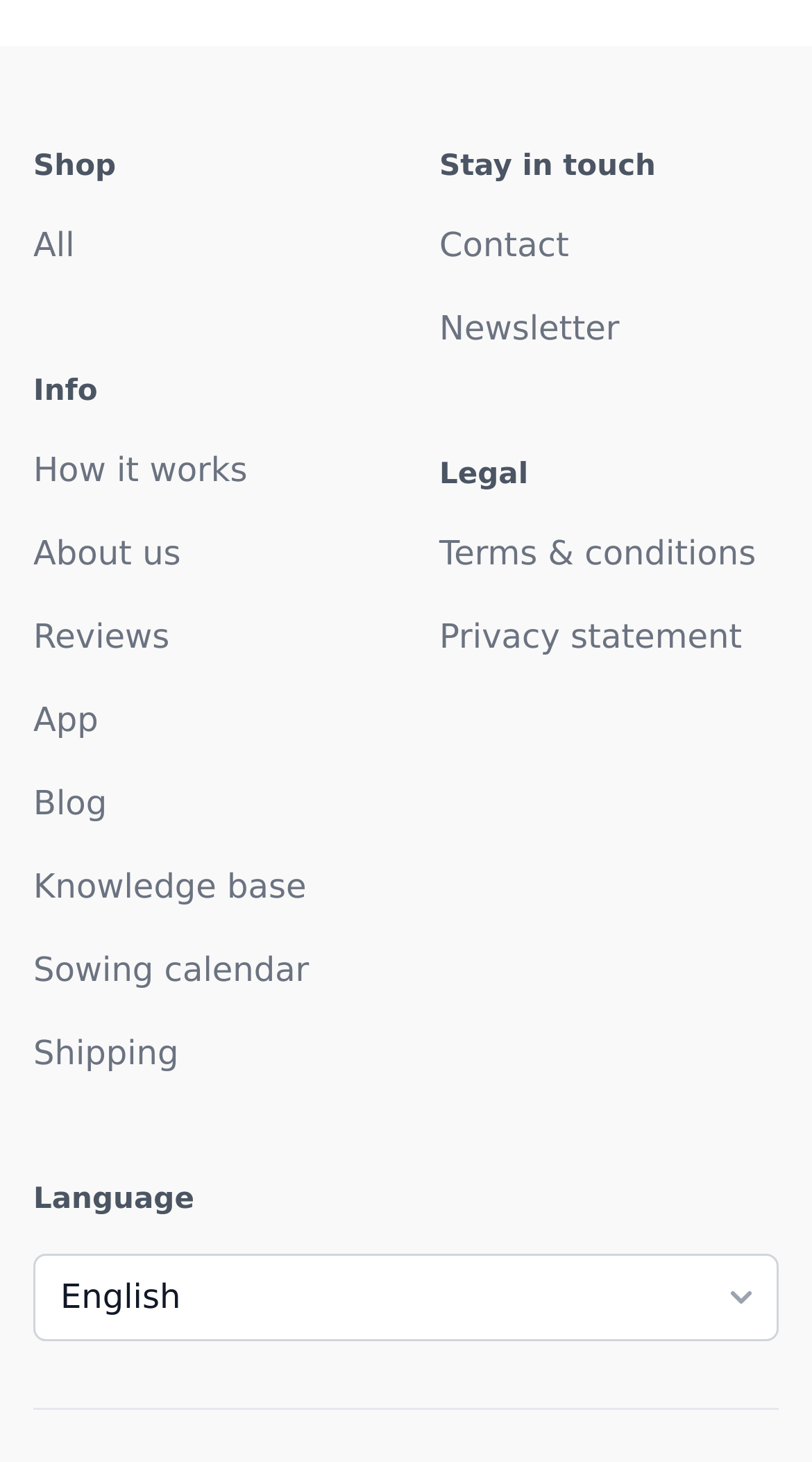How many links are there in the 'Stay in touch' section?
Look at the screenshot and provide an in-depth answer.

There are two links in the 'Stay in touch' section, which are 'Contact' and 'Newsletter', indicated by the links with the same names.